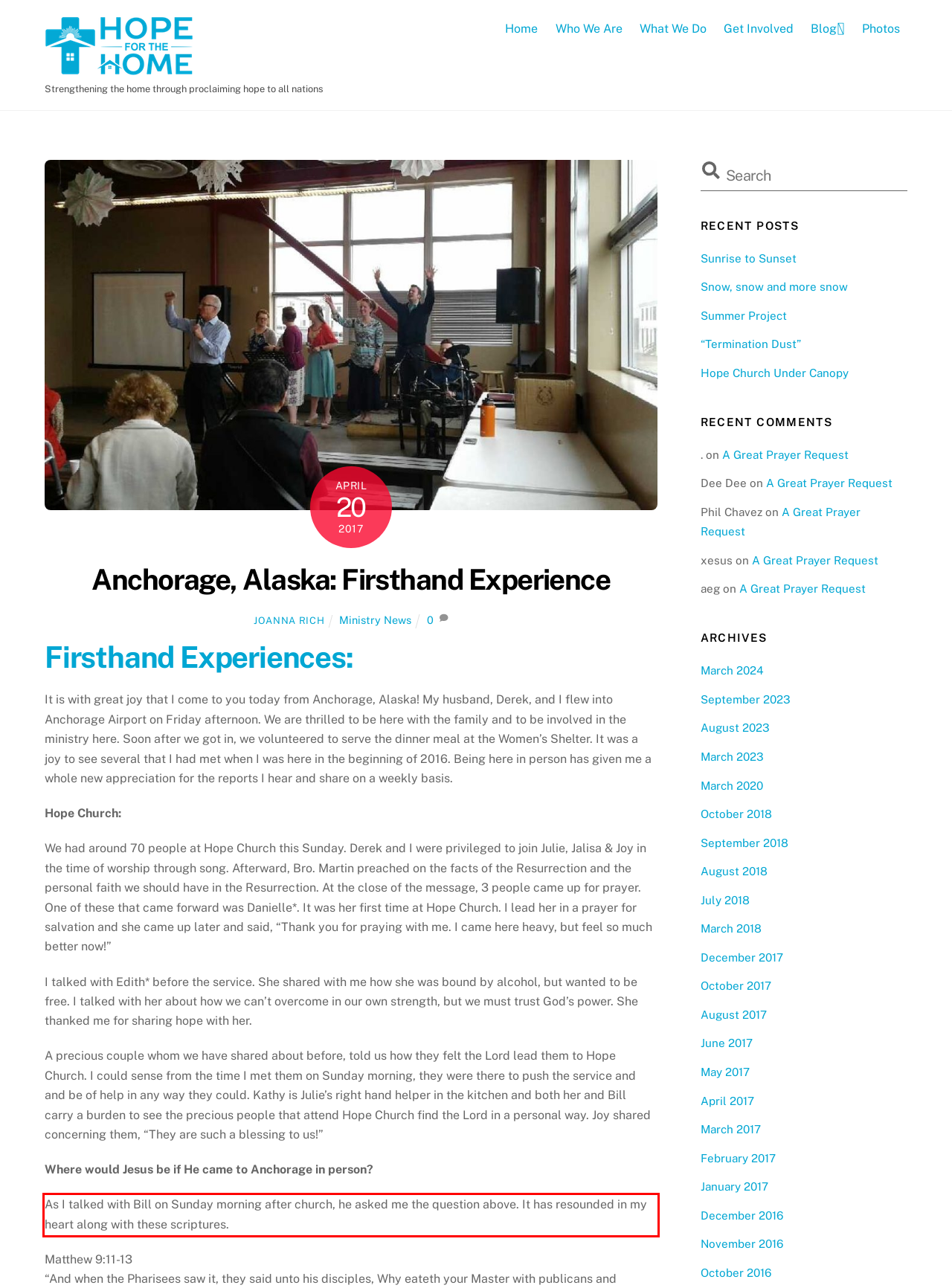Identify the red bounding box in the webpage screenshot and perform OCR to generate the text content enclosed.

As I talked with Bill on Sunday morning after church, he asked me the question above. It has resounded in my heart along with these scriptures.